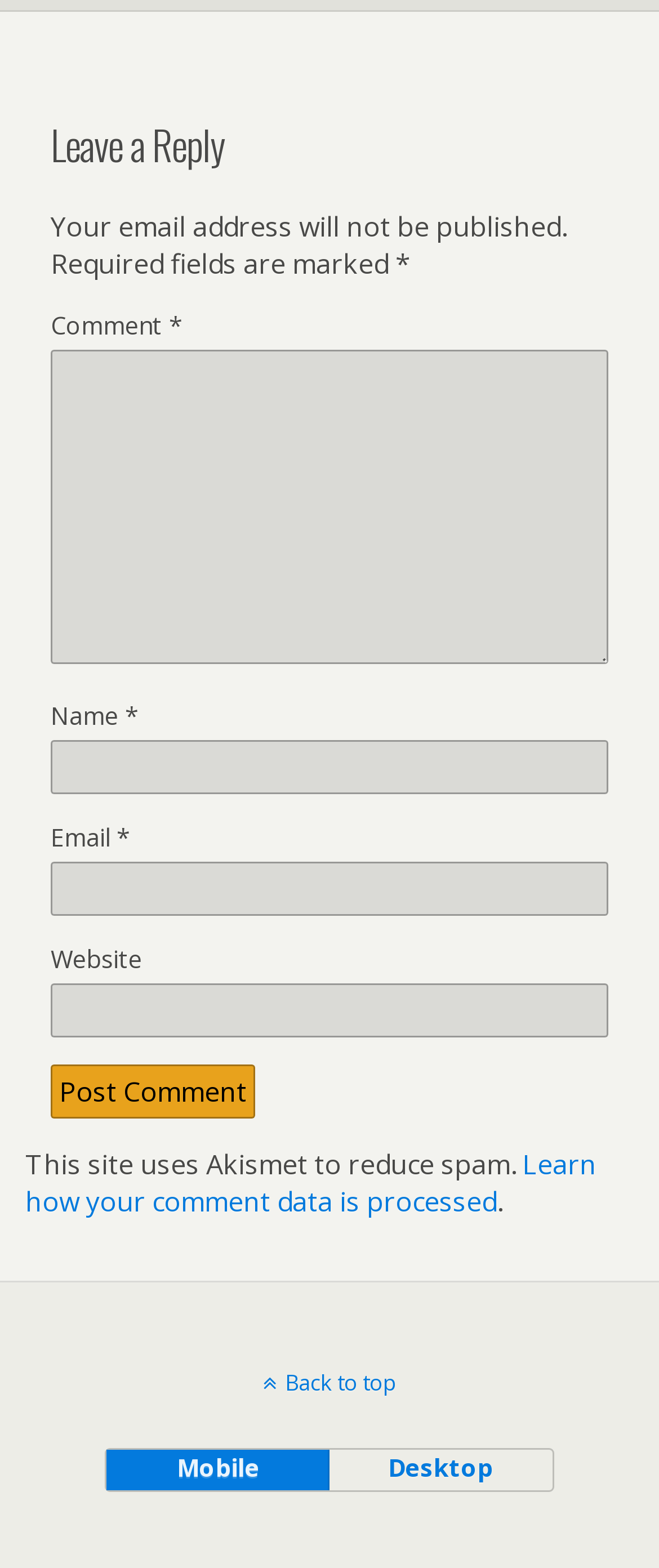Pinpoint the bounding box coordinates of the element that must be clicked to accomplish the following instruction: "Learn how your comment data is processed". The coordinates should be in the format of four float numbers between 0 and 1, i.e., [left, top, right, bottom].

[0.038, 0.73, 0.905, 0.778]